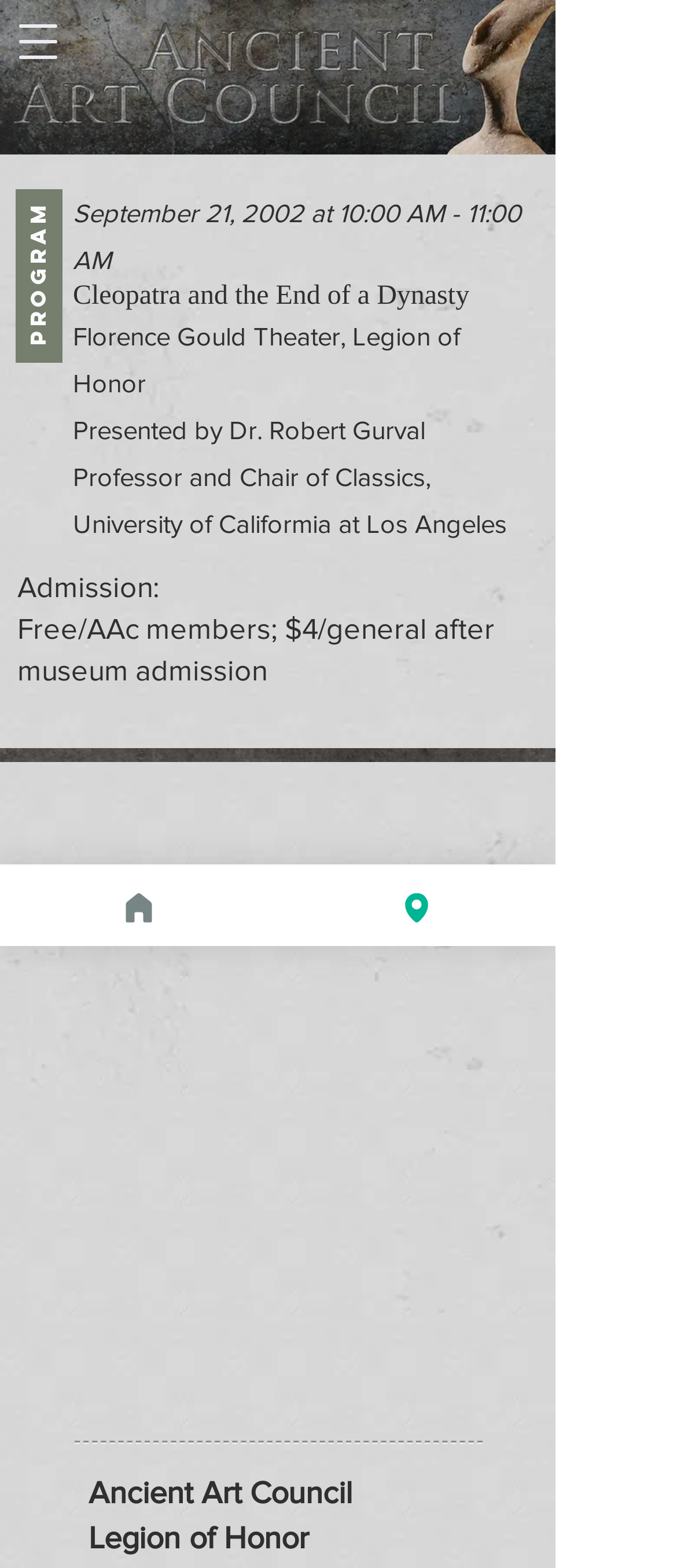What is the admission fee for non-members?
Carefully examine the image and provide a detailed answer to the question.

I found the admission fee by reading the StaticText element with the text 'Free/AAc members; $4/general after museum admission' which is located below the presenter's name.